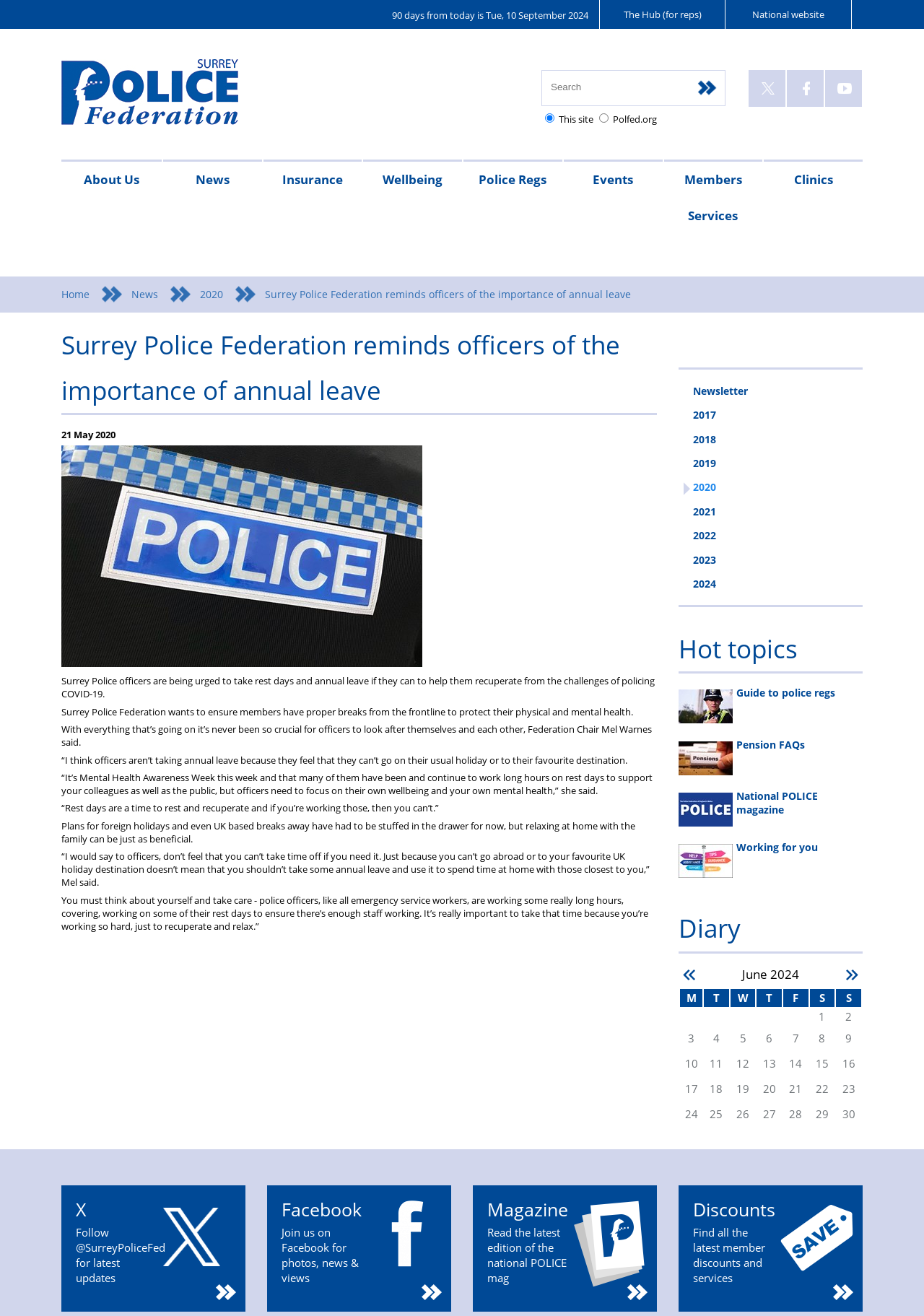Highlight the bounding box coordinates of the element that should be clicked to carry out the following instruction: "Click on About Us". The coordinates must be given as four float numbers ranging from 0 to 1, i.e., [left, top, right, bottom].

[0.066, 0.121, 0.175, 0.153]